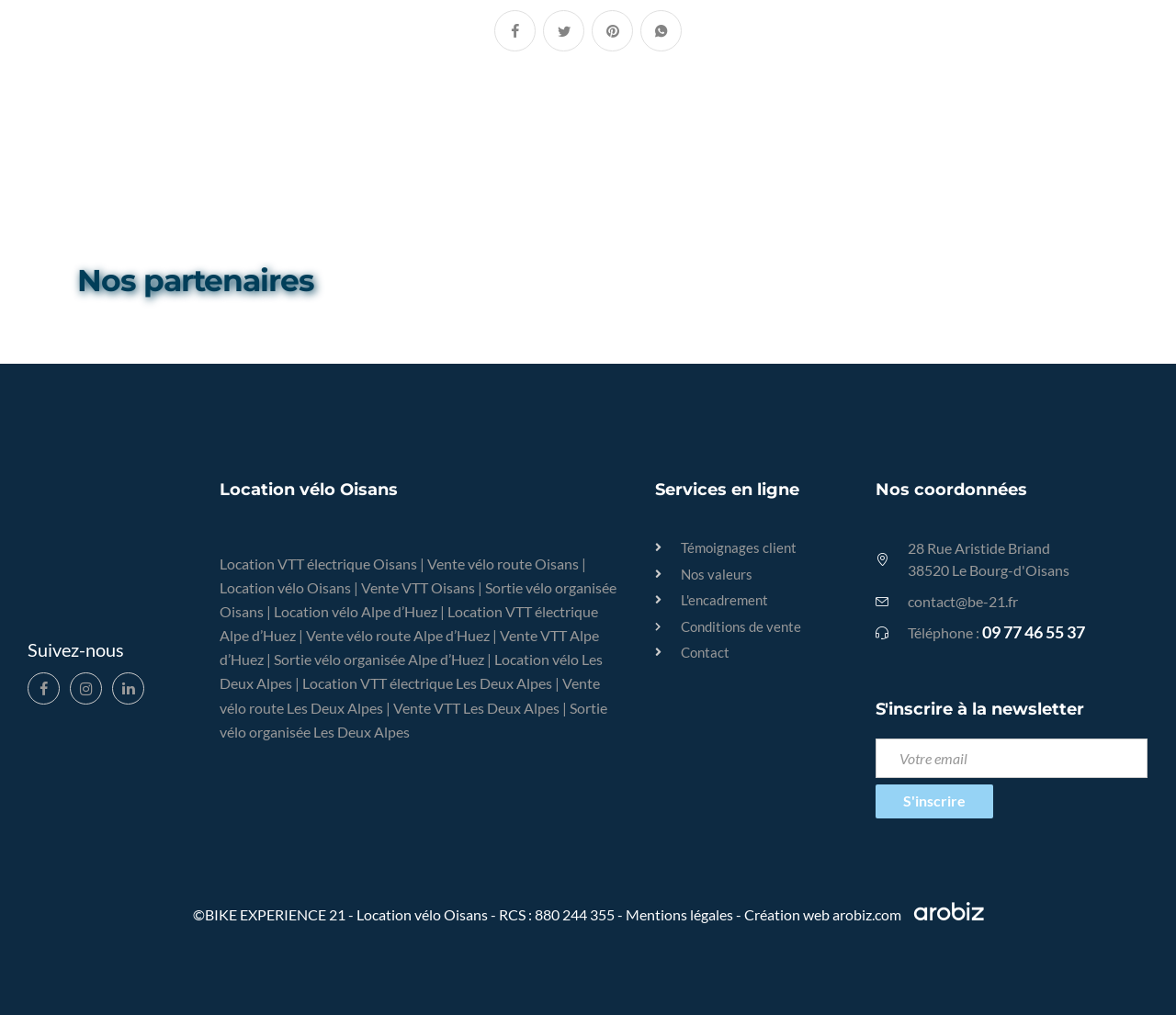Answer the question with a brief word or phrase:
What is the phone number in the 'Nos coordonnées' section?

09 77 46 55 37